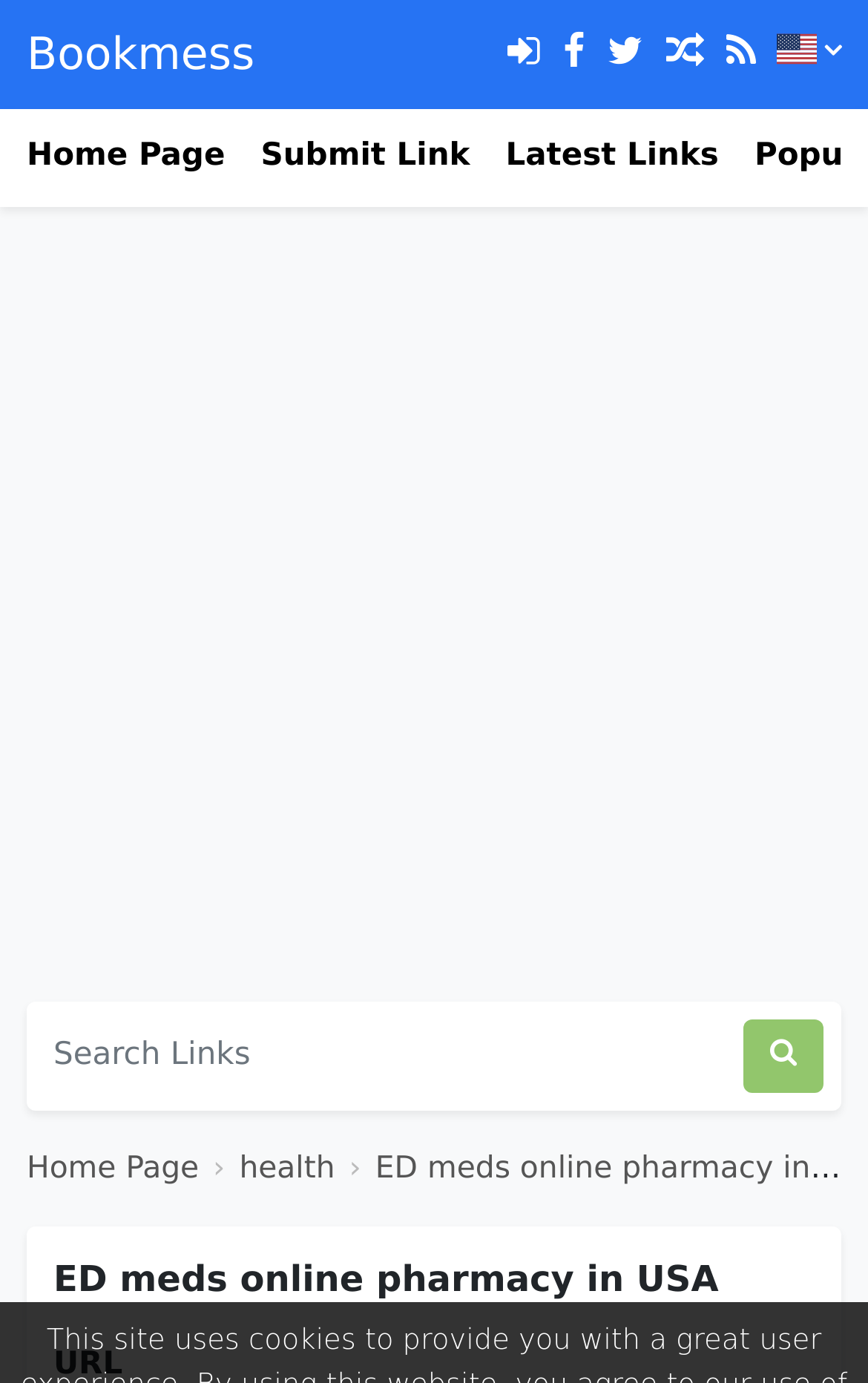Please provide a brief answer to the following inquiry using a single word or phrase:
How many main navigation links are present?

3